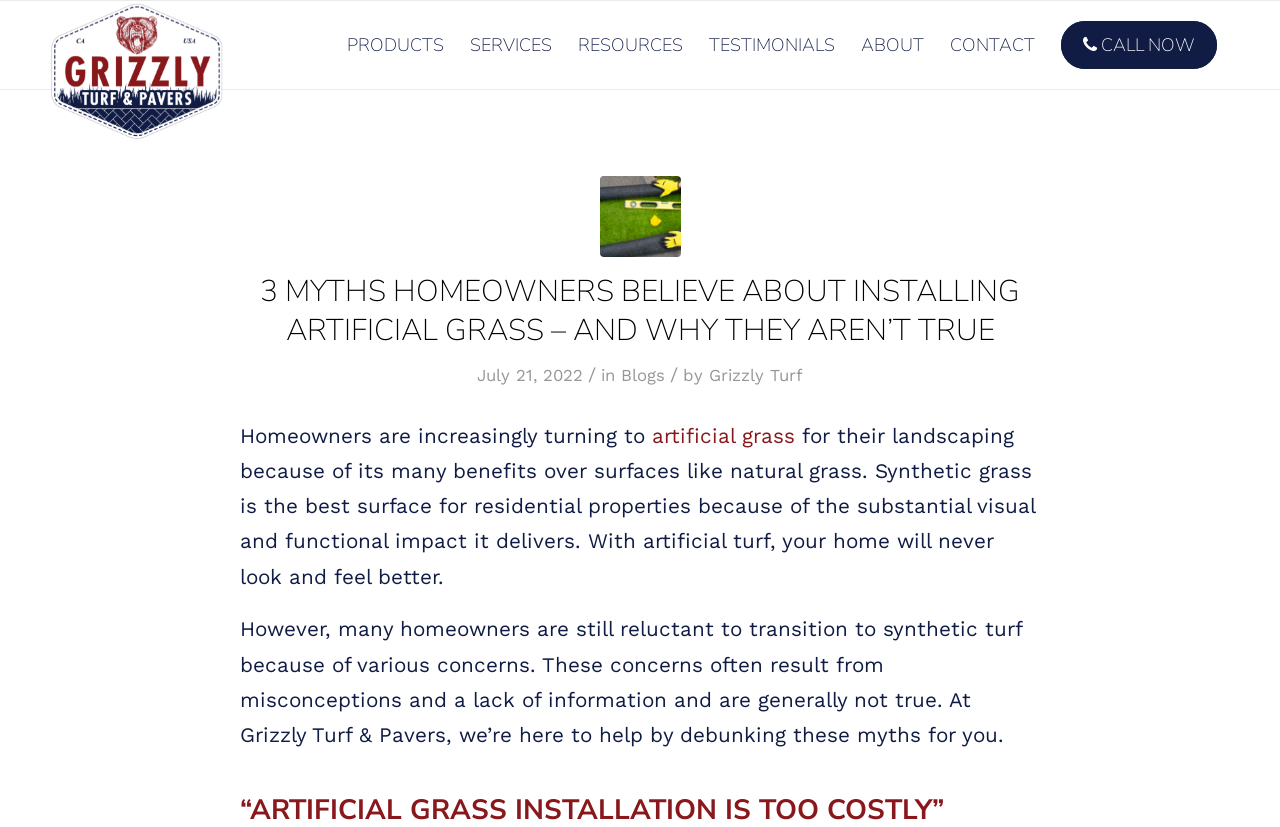What is the main title displayed on this webpage?

LICENSED, BONDED, & INSURED